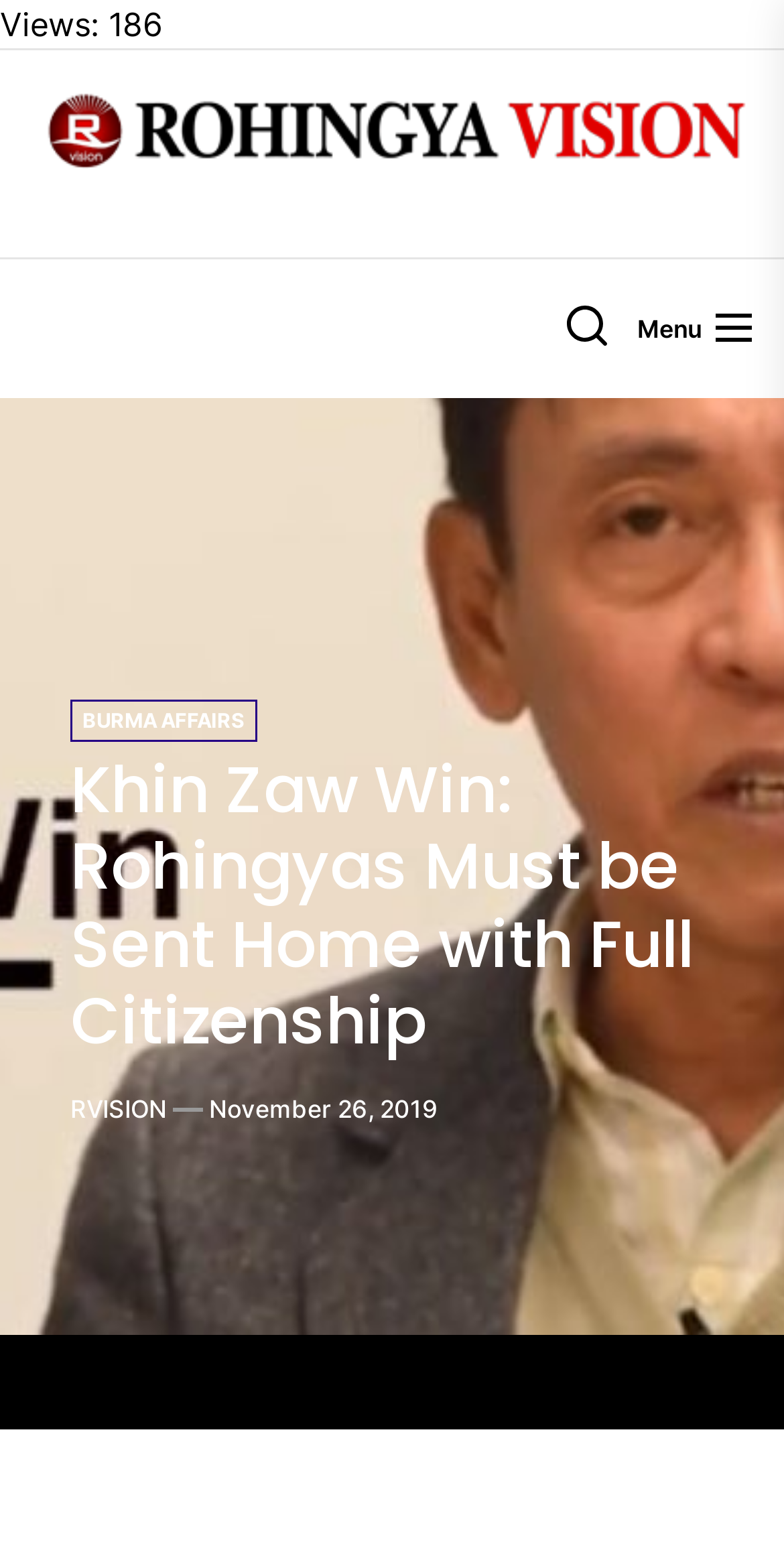What is the number of views for this article?
Use the information from the image to give a detailed answer to the question.

The number of views for this article can be found in the top-left corner of the webpage, where it is written as 'Views: 186'.